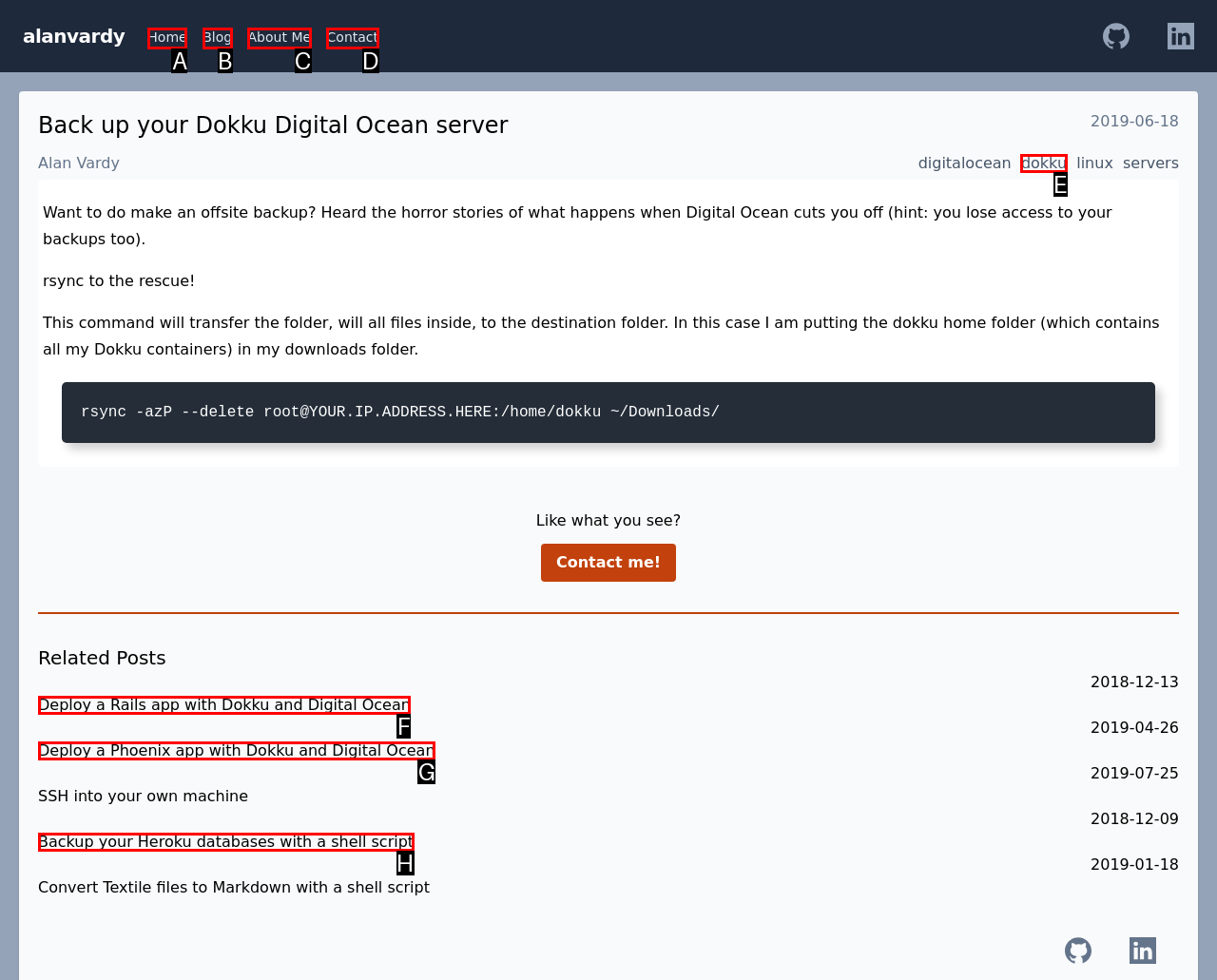Choose the option that matches the following description: About Me
Reply with the letter of the selected option directly.

C